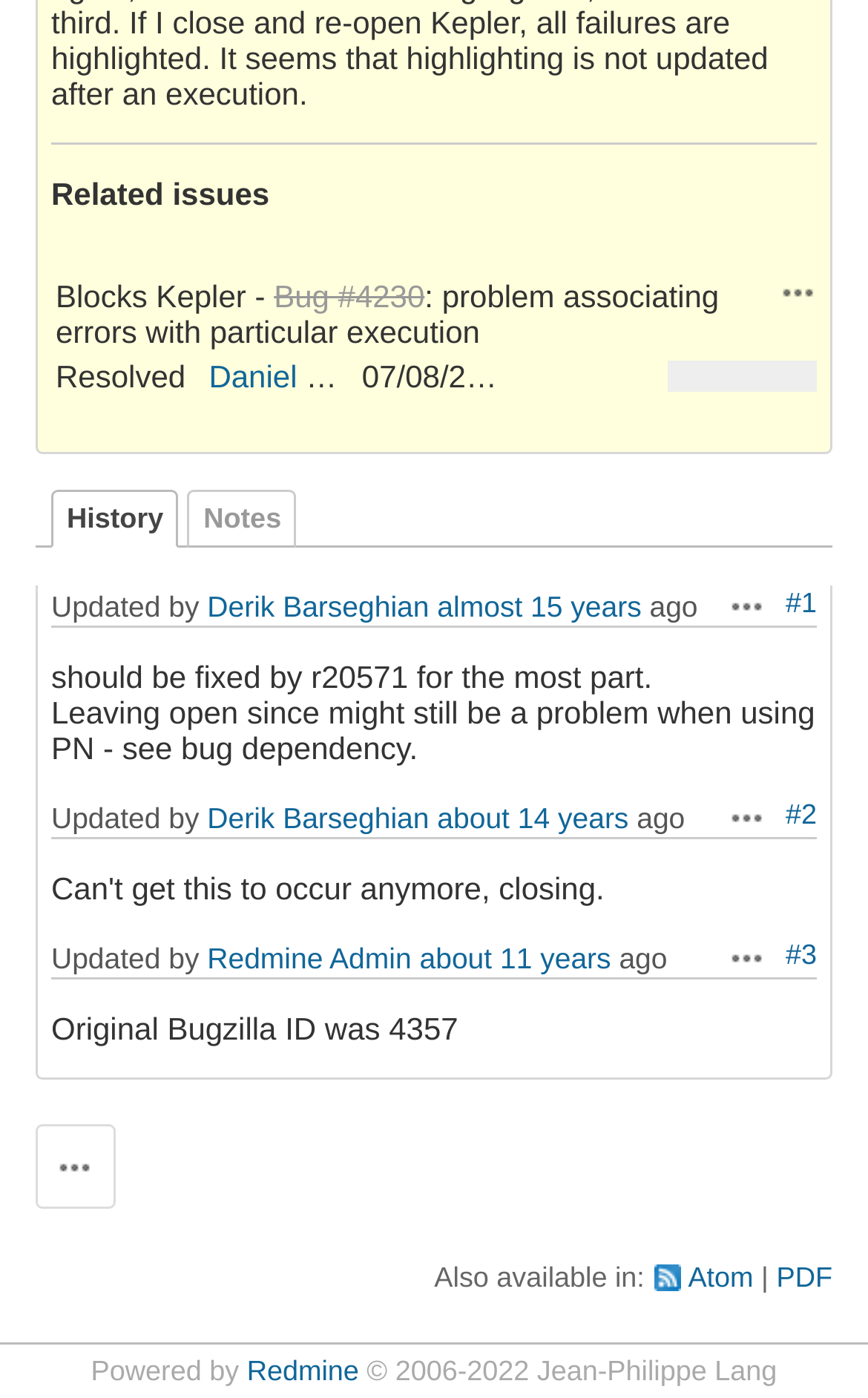What is the date of the first update?
Refer to the image and respond with a one-word or short-phrase answer.

07/08/2009